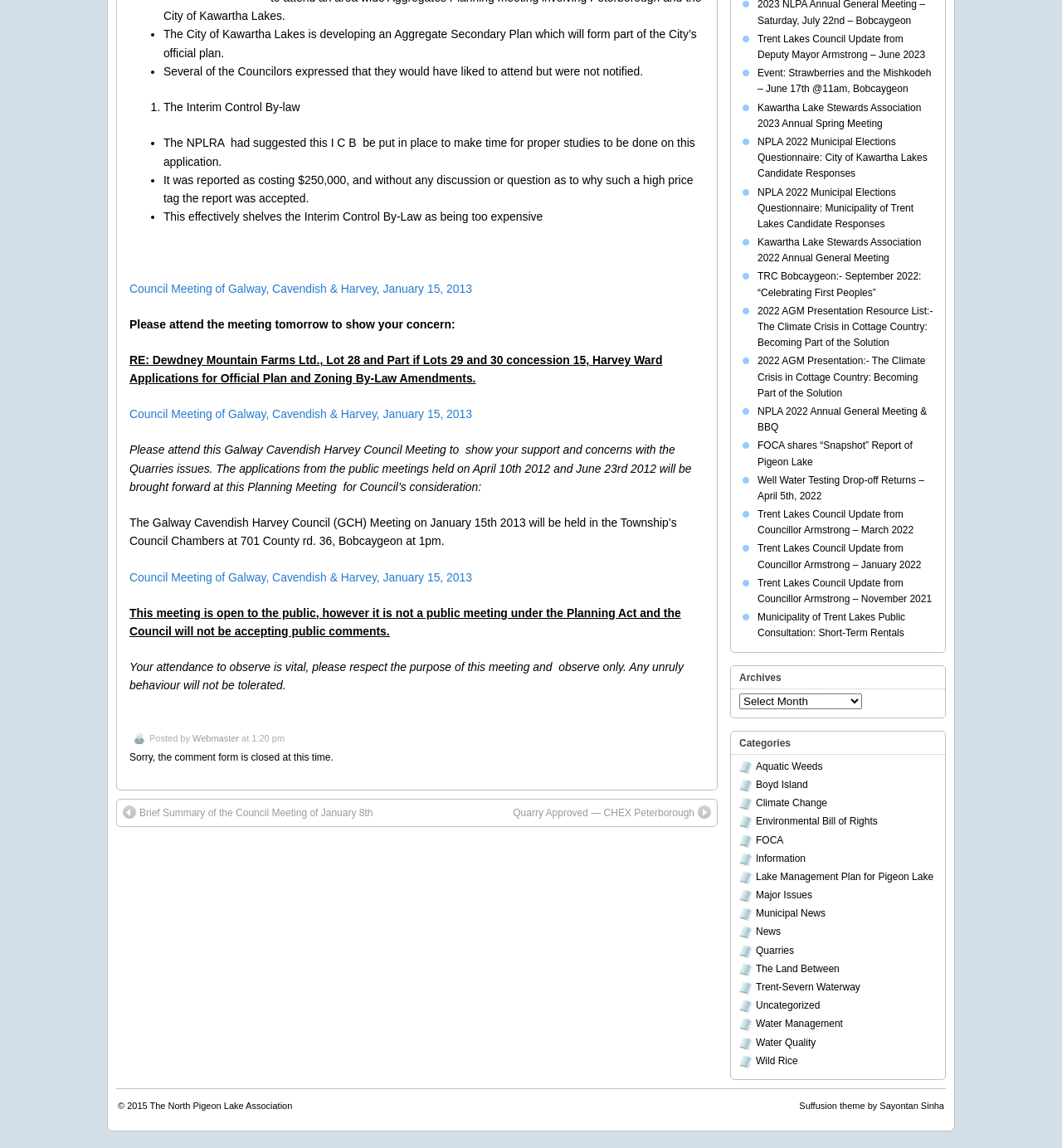Calculate the bounding box coordinates of the UI element given the description: "Aquatic Weeds".

[0.712, 0.662, 0.775, 0.673]